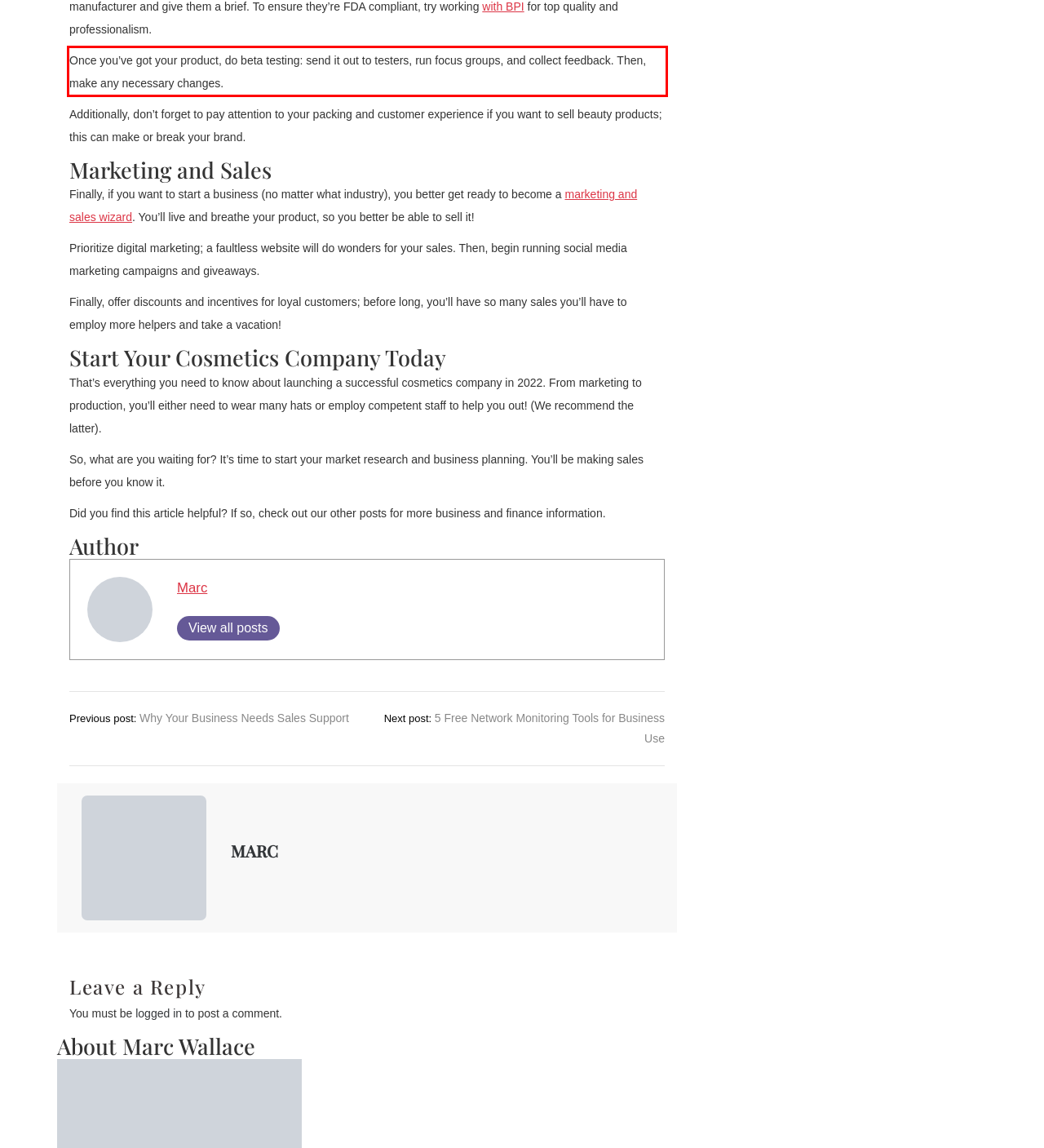Your task is to recognize and extract the text content from the UI element enclosed in the red bounding box on the webpage screenshot.

Once you’ve got your product, do beta testing: send it out to testers, run focus groups, and collect feedback. Then, make any necessary changes.